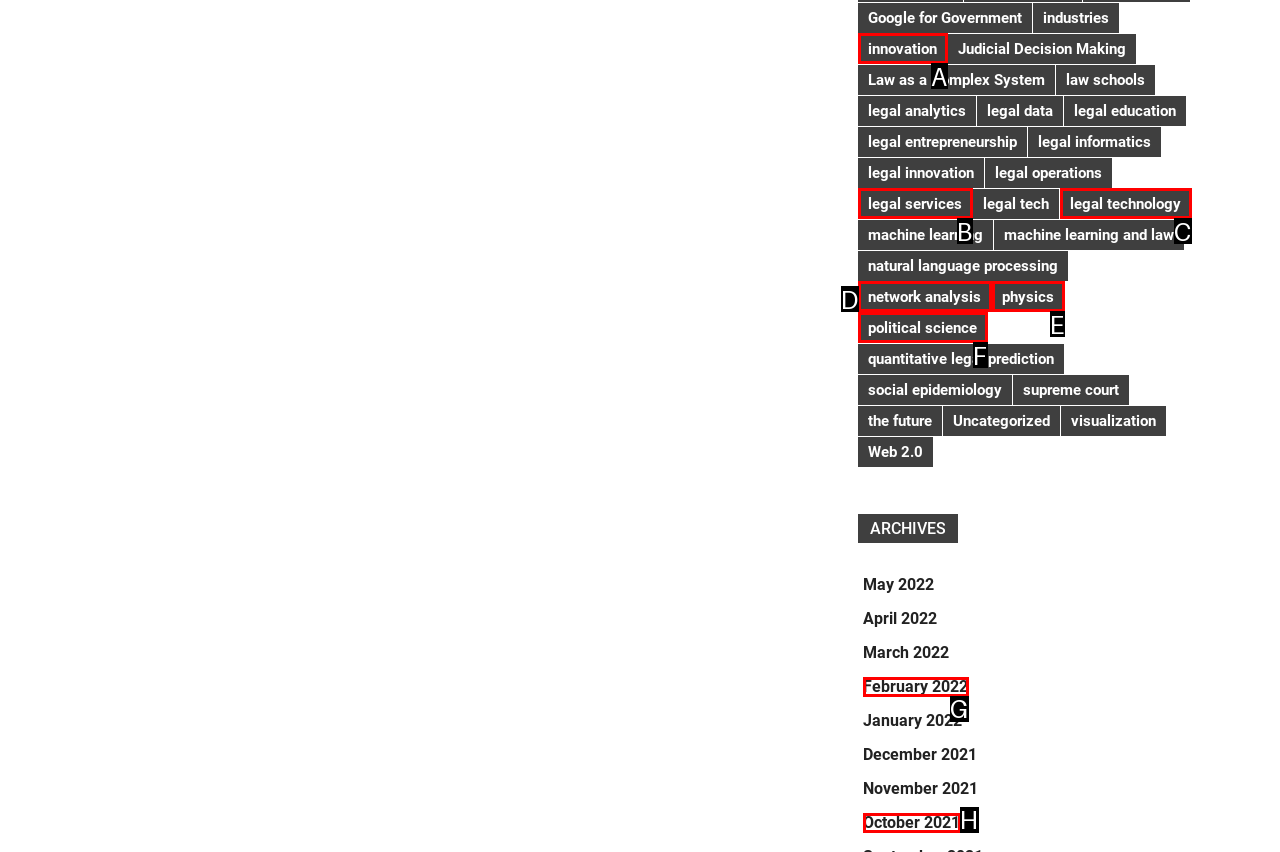Select the option that matches this description: Overview of all evening events
Answer by giving the letter of the chosen option.

None